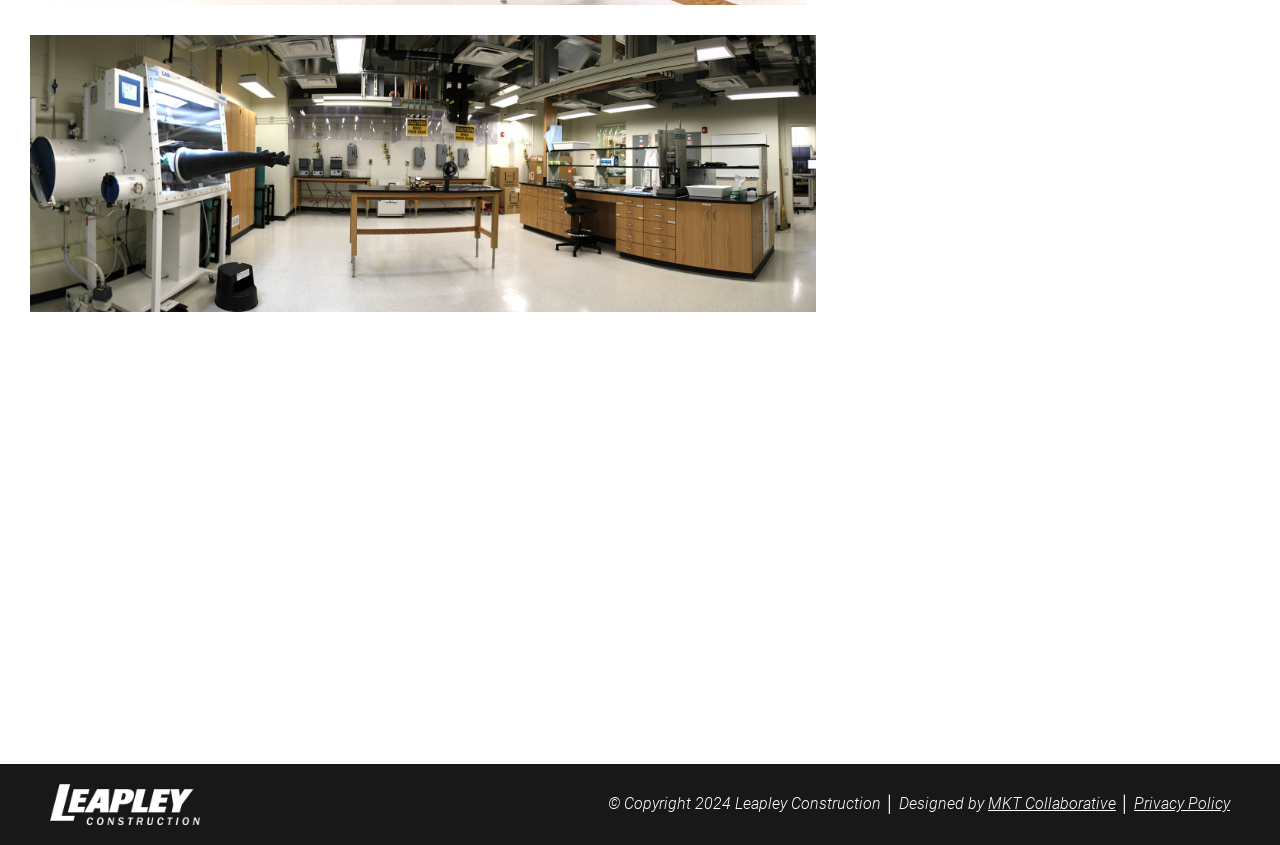Reply to the question with a brief word or phrase: What is the phone number?

770.850.8711